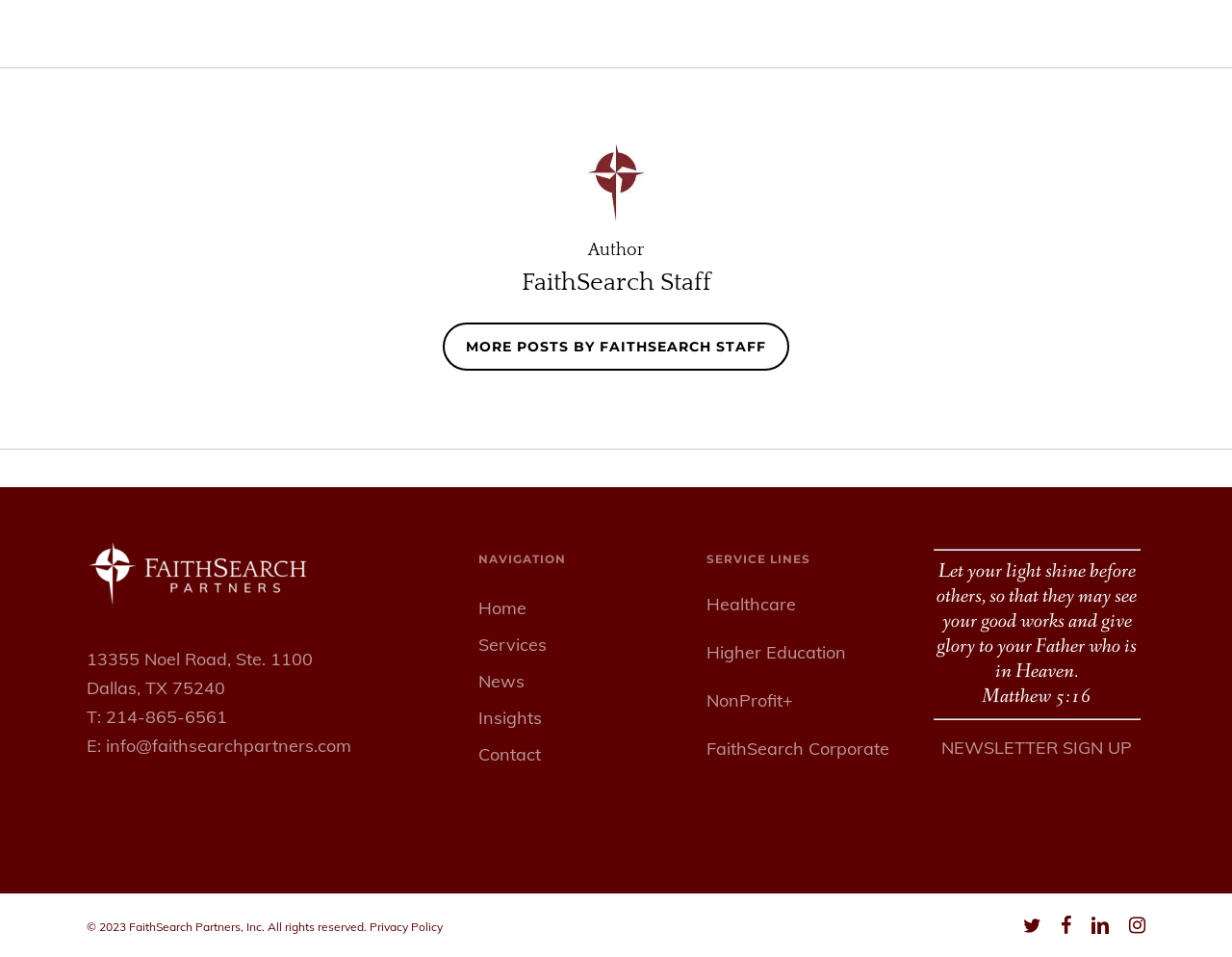Given the description: "FaithSearch Corporate", determine the bounding box coordinates of the UI element. The coordinates should be formatted as four float numbers between 0 and 1, [left, top, right, bottom].

[0.573, 0.77, 0.721, 0.793]